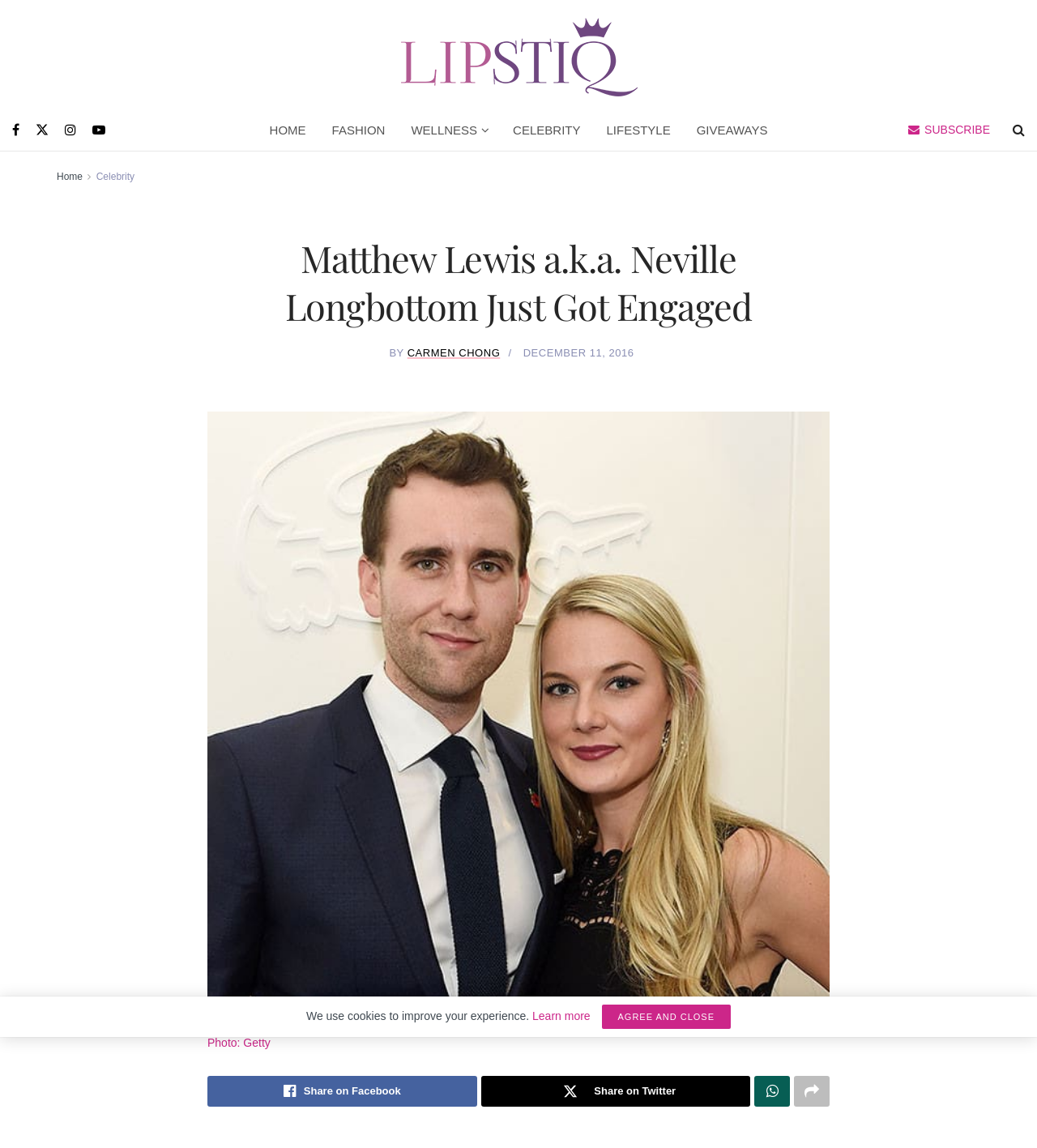What is the date of the article?
Give a detailed and exhaustive answer to the question.

The article mentions the date 'DECEMBER 11, 2016' below the author's name, which suggests that it is the publication date of the article.